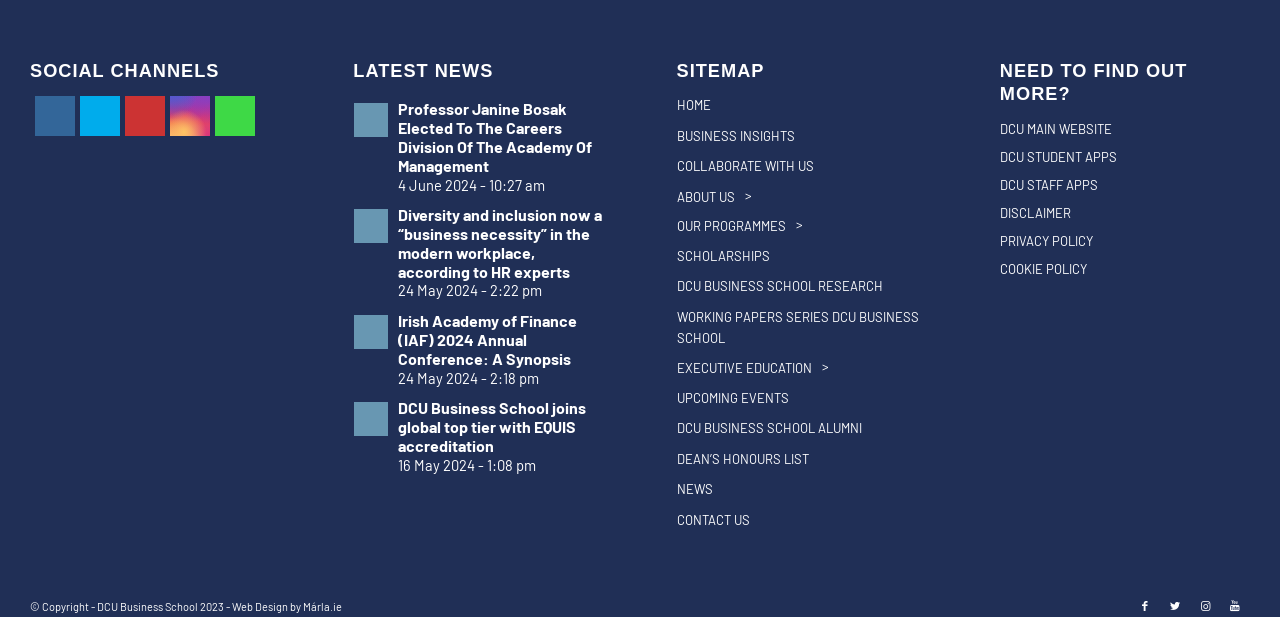Please mark the bounding box coordinates of the area that should be clicked to carry out the instruction: "View the 'Privacy Policy'".

None